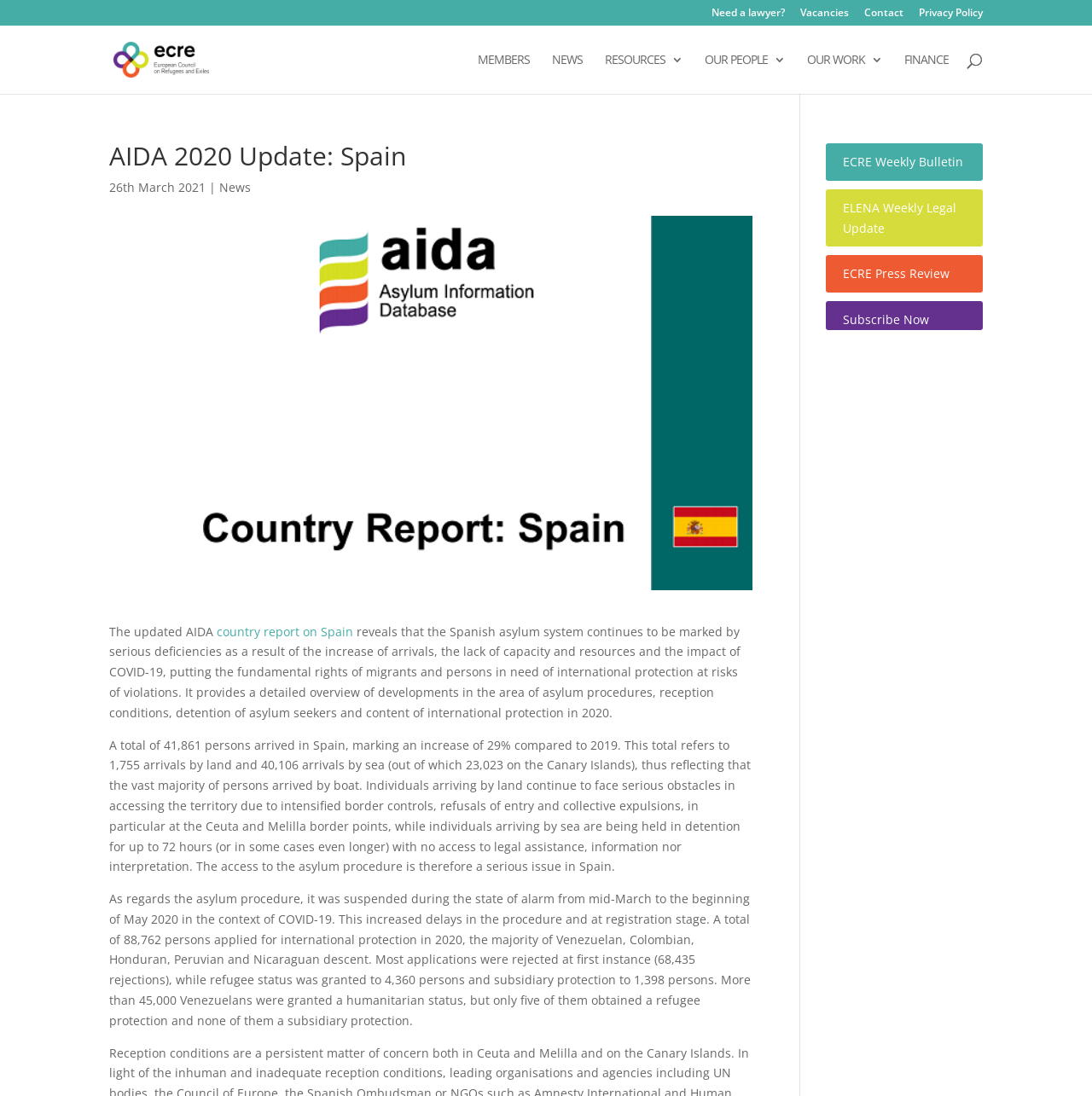Could you find the bounding box coordinates of the clickable area to complete this instruction: "Subscribe to the ECRE Weekly Bulletin"?

[0.772, 0.14, 0.882, 0.155]